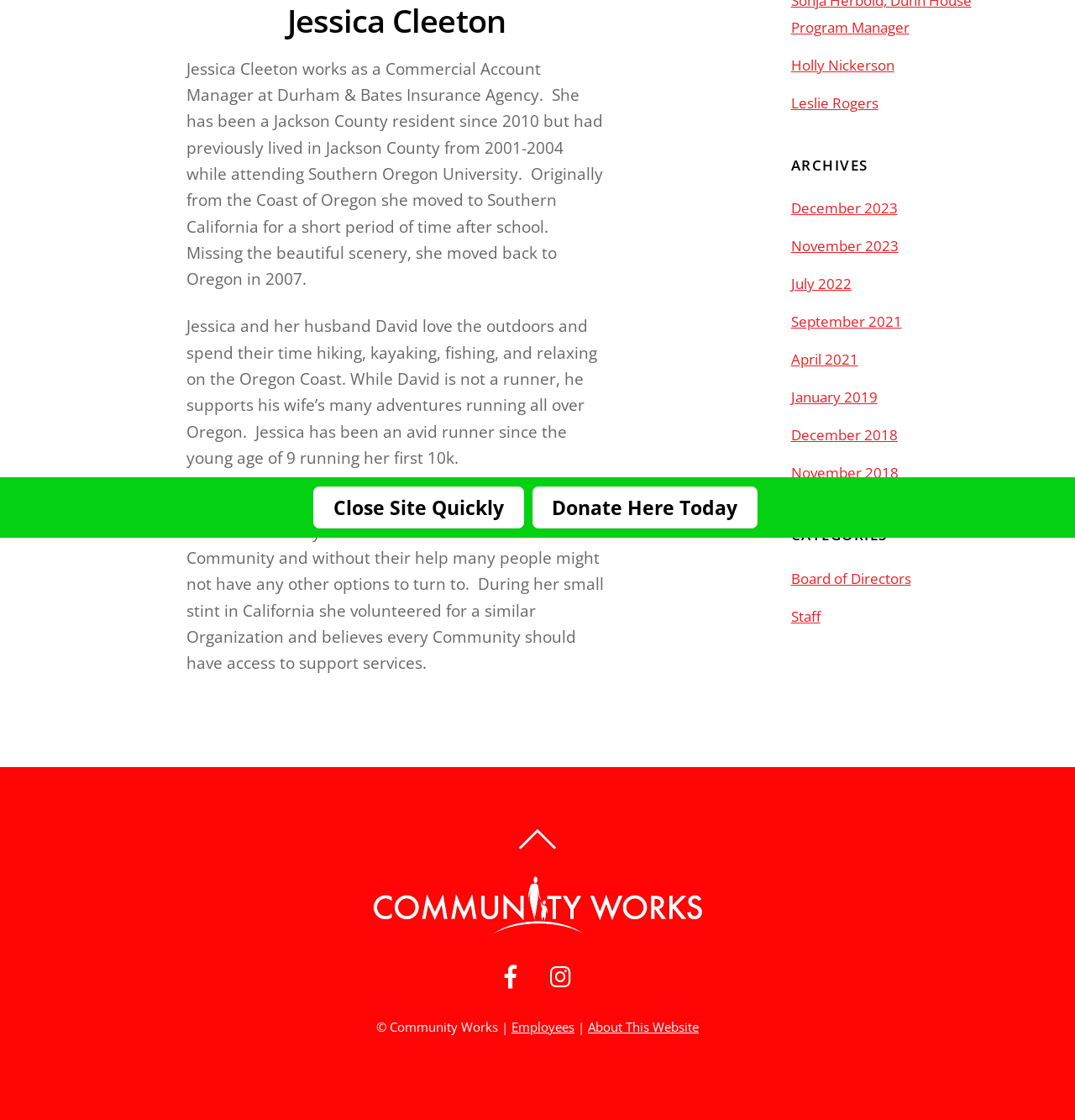Extract the bounding box coordinates for the UI element described as: "July 2022".

[0.736, 0.245, 0.792, 0.262]